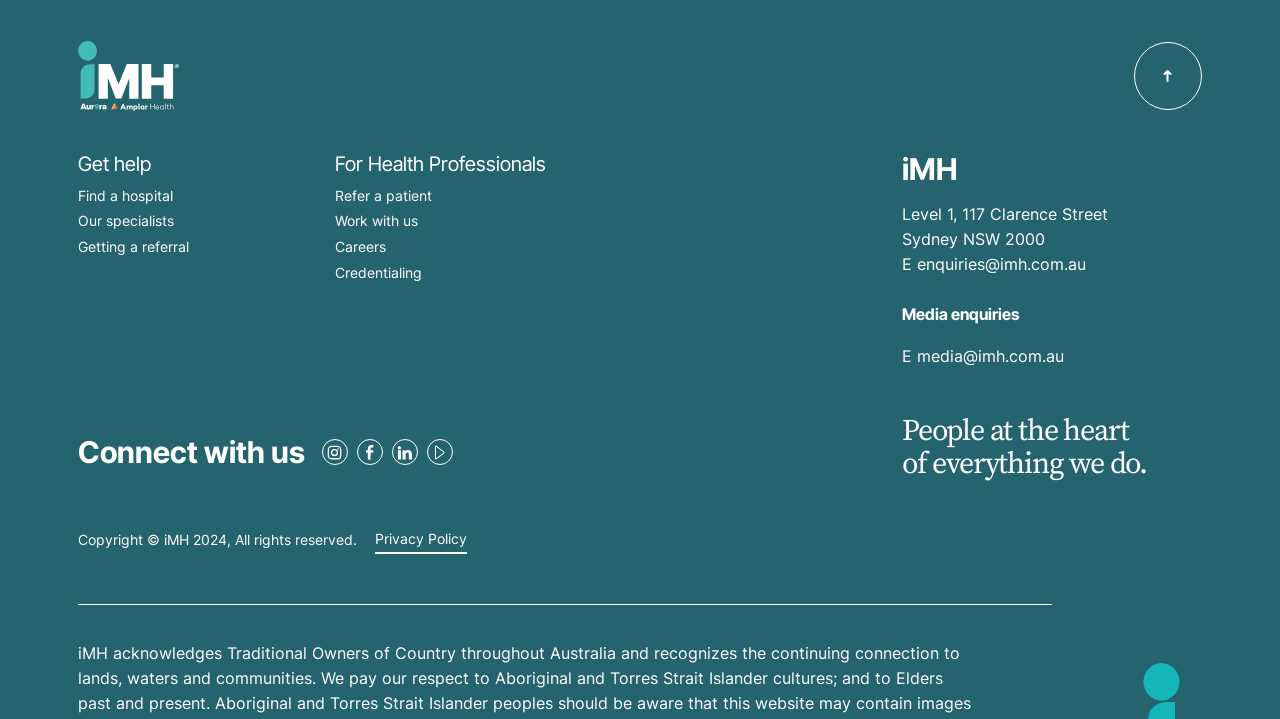Specify the bounding box coordinates (top-left x, top-left y, bottom-right x, bottom-right y) of the UI element in the screenshot that matches this description: aria-label="Facebook Link"

[0.279, 0.611, 0.299, 0.647]